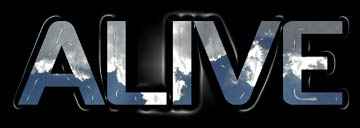Convey a detailed narrative of what is depicted in the image.

The image features the word "ALIVE" prominently displayed in bold, three-dimensional letters. The text is filled with a captivating sky-blue gradient, showcasing a blend of clouds and vibrant blue, capturing the essence of openness and vitality. The letters are outlined with a subtle shadow, adding depth and dimension, making them stand out against a striking black background. This visual presentation evokes a sense of energy and life, suggesting themes of dynamism and creativity, fitting for a publication or platform that aims to convey lively and engaging content.